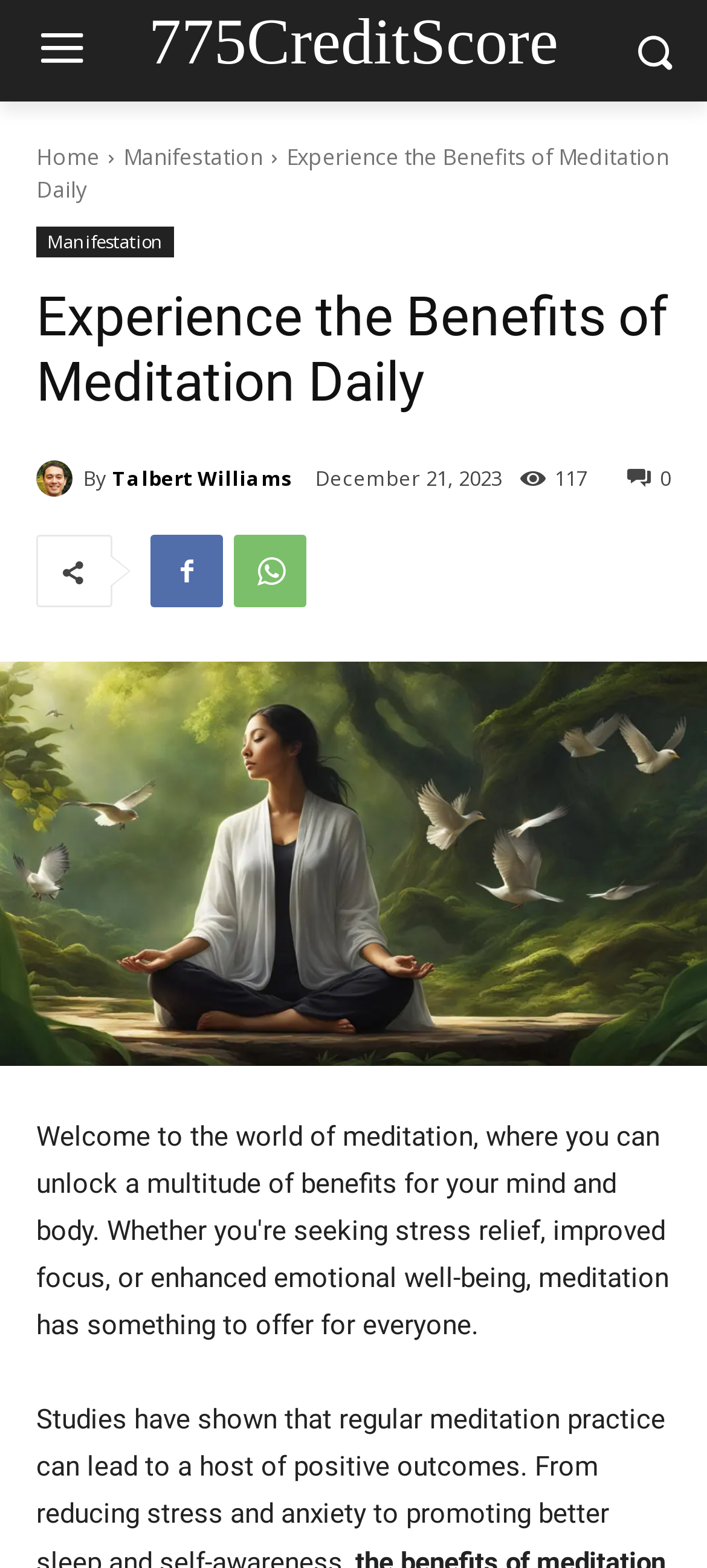Identify the bounding box coordinates of the region that should be clicked to execute the following instruction: "Learn about the benefits of meditation".

[0.0, 0.422, 1.0, 0.68]